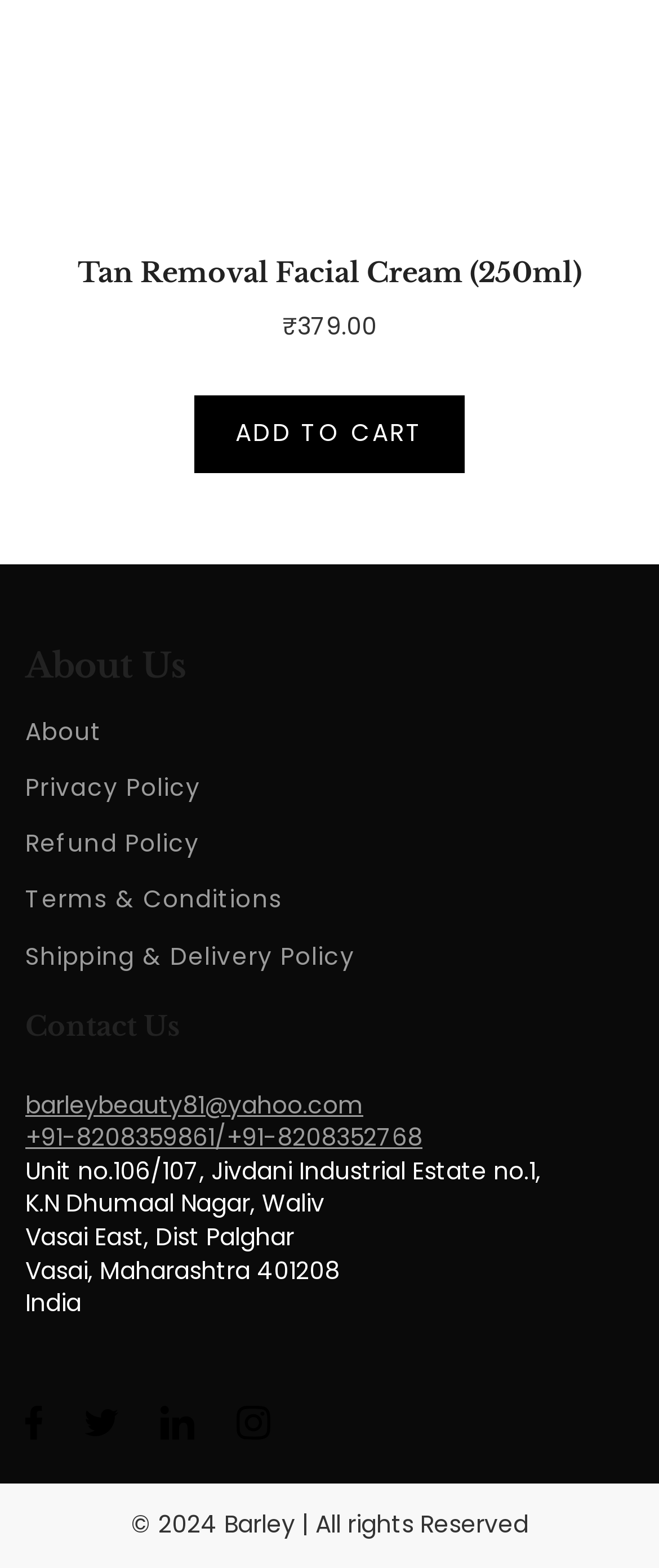What is the copyright year? Using the information from the screenshot, answer with a single word or phrase.

2024